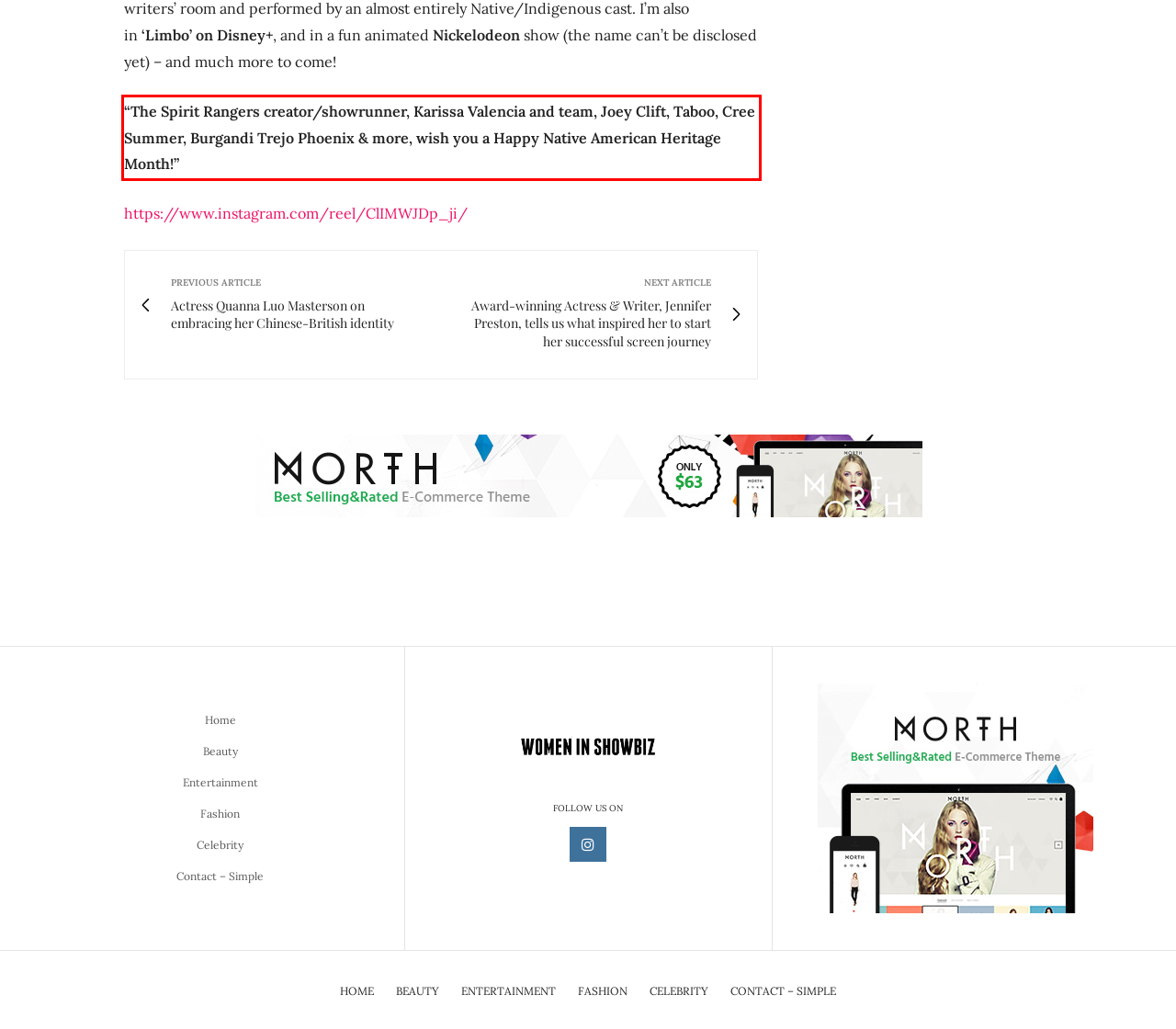Look at the screenshot of the webpage, locate the red rectangle bounding box, and generate the text content that it contains.

“The Spirit Rangers creator/showrunner, Karissa Valencia and team, Joey Clift, Taboo, Cree Summer, Burgandi Trejo Phoenix & more, wish you a Happy Native American Heritage Month!”